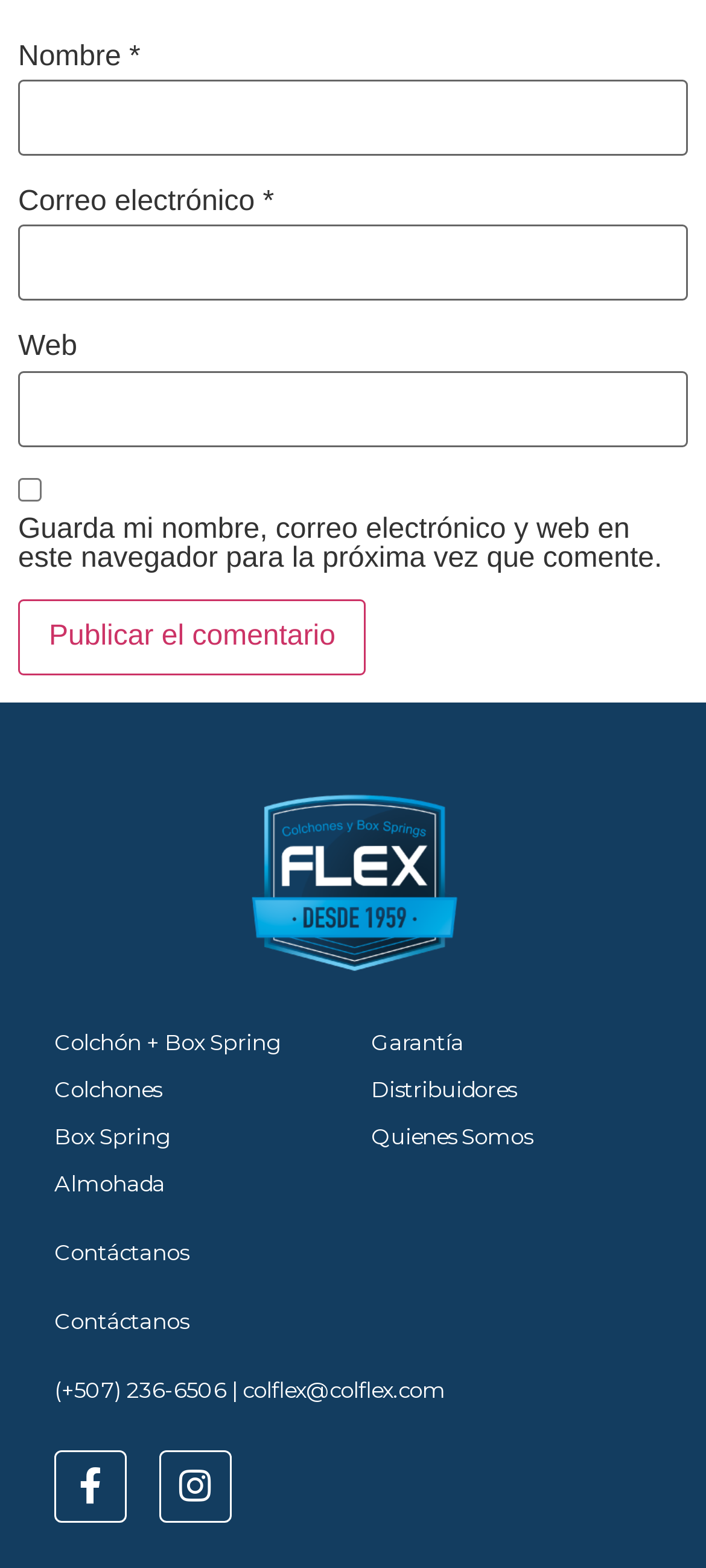Locate the bounding box coordinates of the element that should be clicked to execute the following instruction: "Visit the 'Colchón + Box Spring' page".

[0.077, 0.655, 0.474, 0.675]